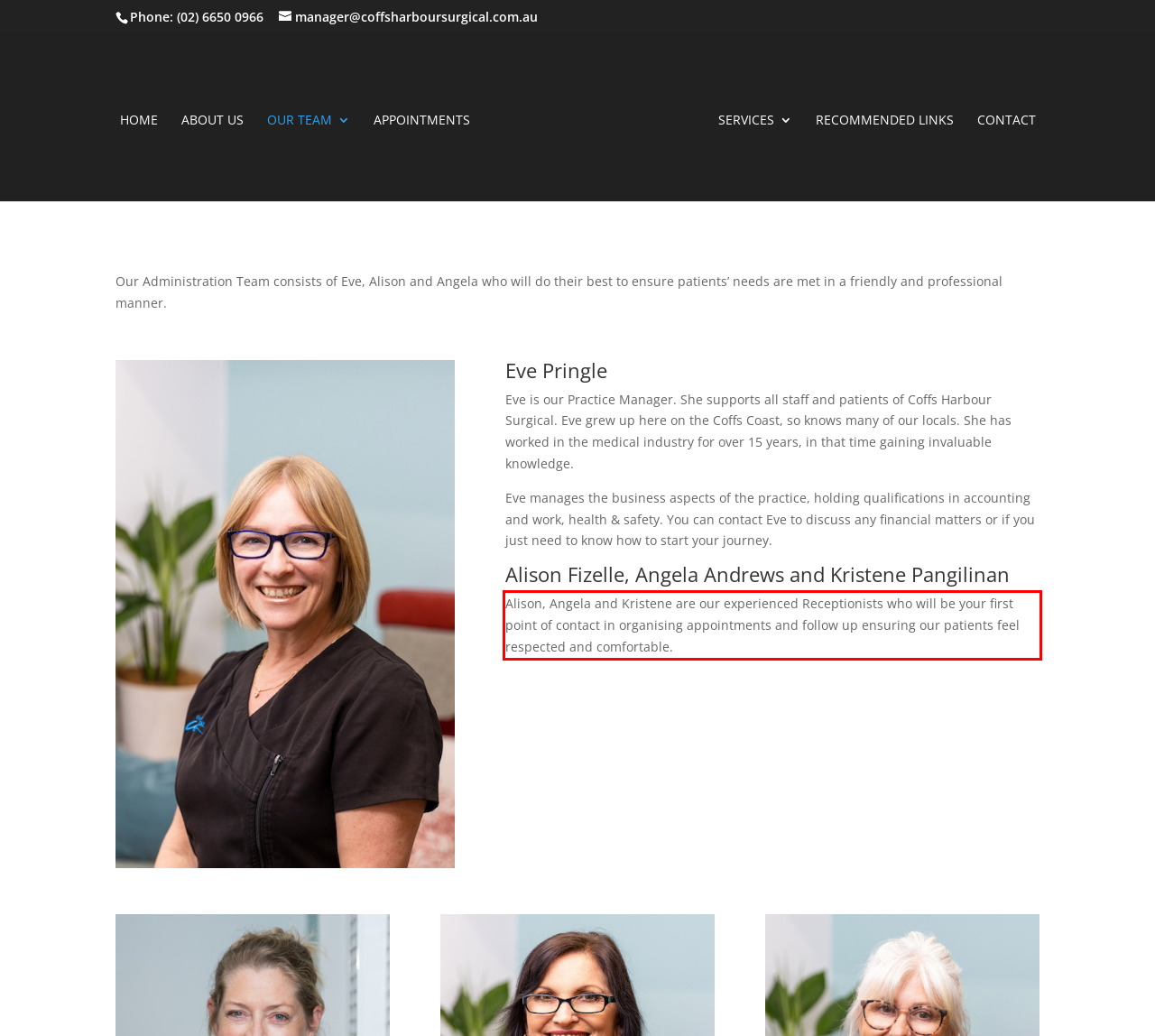Please perform OCR on the text within the red rectangle in the webpage screenshot and return the text content.

Alison, Angela and Kristene are our experienced Receptionists who will be your first point of contact in organising appointments and follow up ensuring our patients feel respected and comfortable.